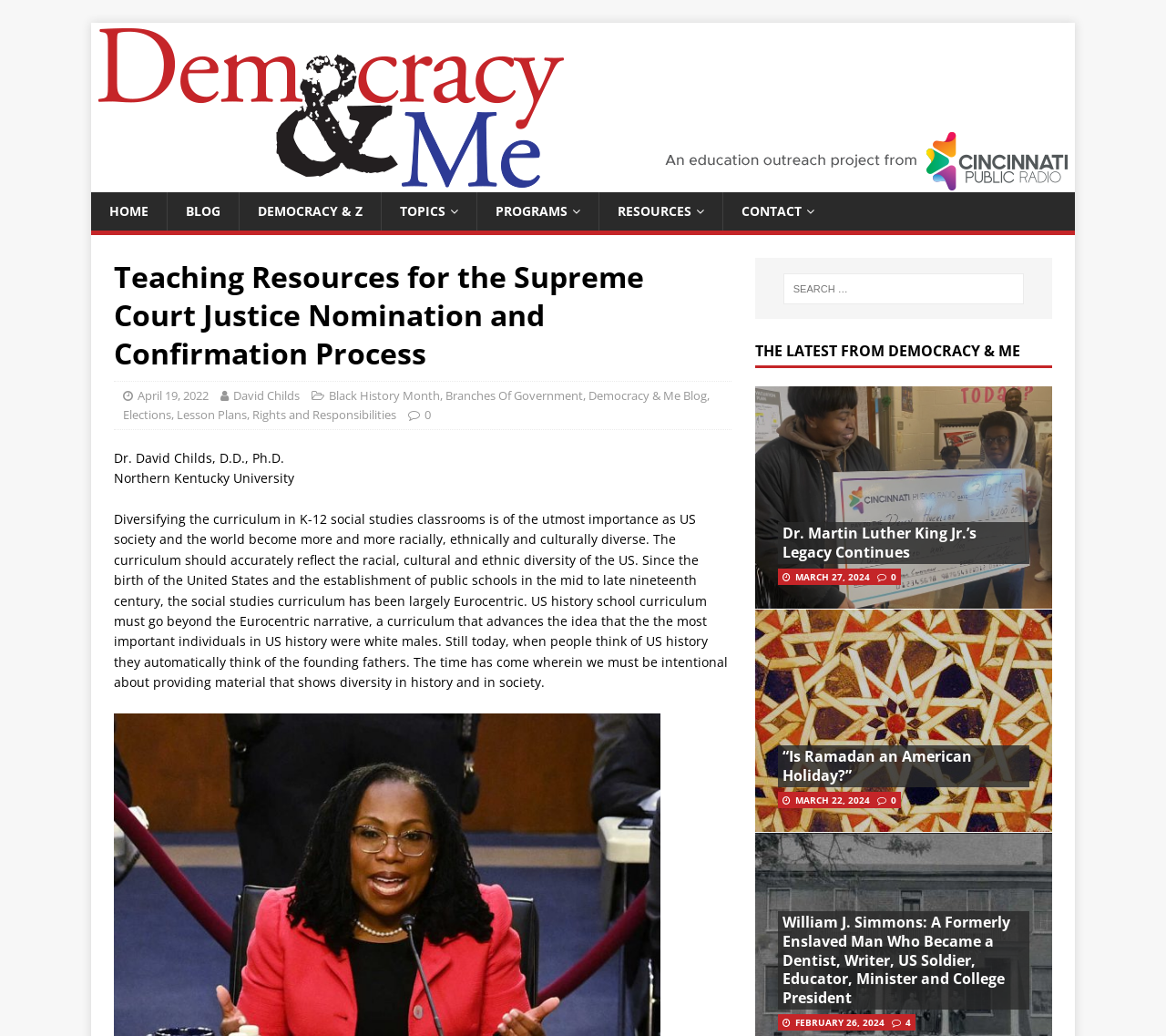Locate the bounding box coordinates of the element to click to perform the following action: 'Read the article 'Dr. Martin Luther King Jr.’s Legacy Continues''. The coordinates should be given as four float values between 0 and 1, in the form of [left, top, right, bottom].

[0.667, 0.504, 0.883, 0.544]